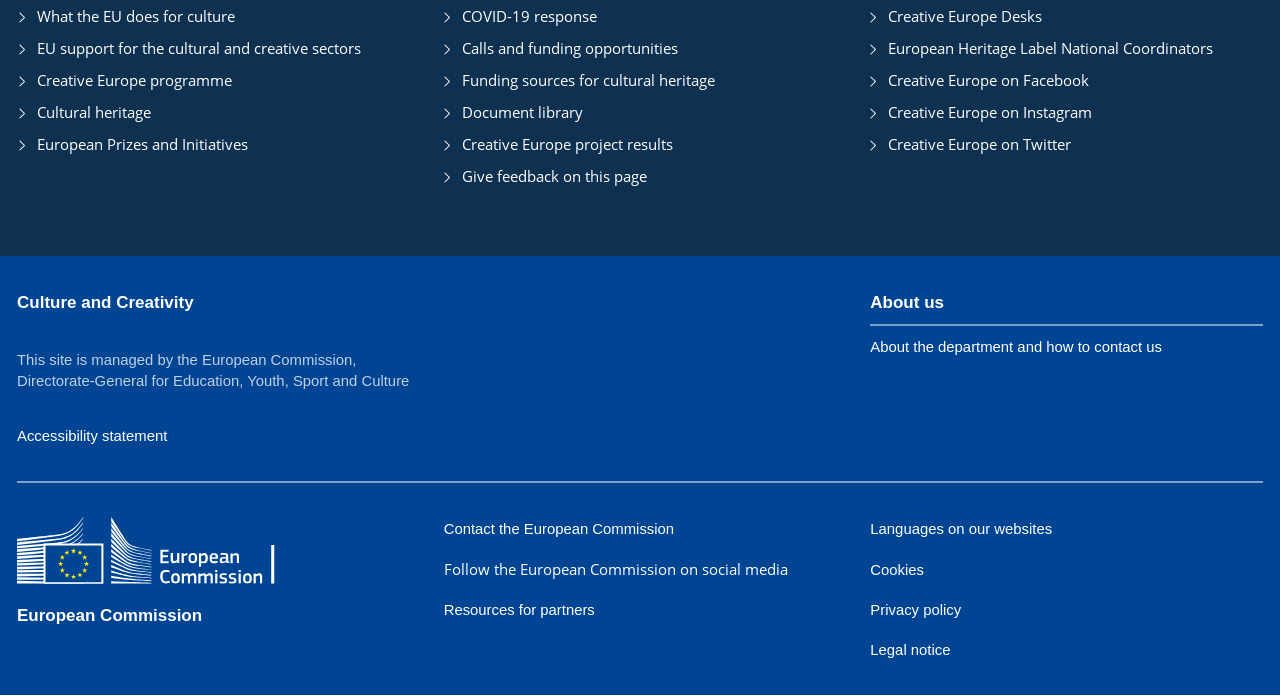Provide the bounding box coordinates for the UI element that is described by this text: "Cookies". The coordinates should be in the form of four float numbers between 0 and 1: [left, top, right, bottom].

[0.68, 0.807, 0.722, 0.83]